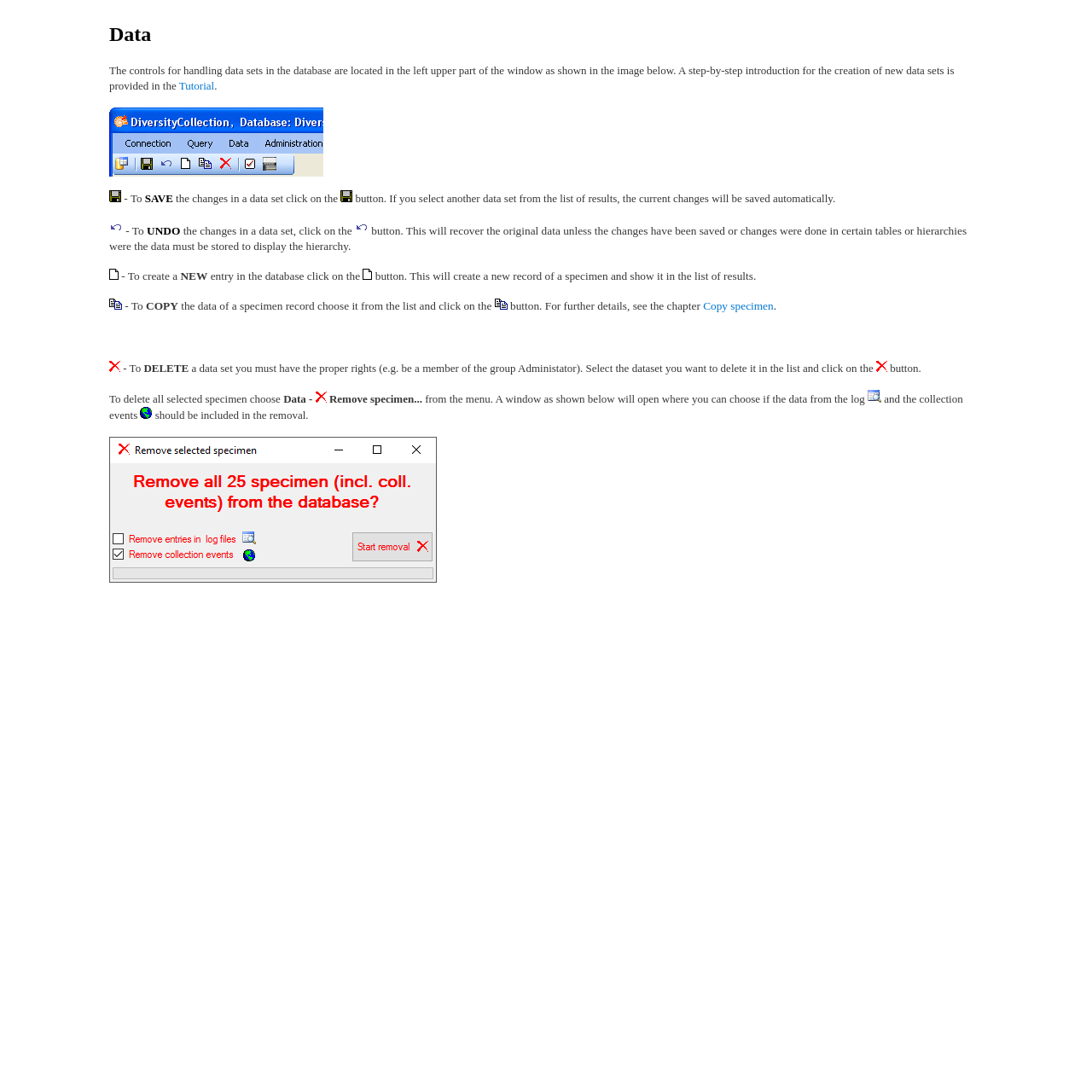How do I create a new entry in the database?
Can you offer a detailed and complete answer to this question?

To create a new entry in the database, I need to click on the 'NEW' button. This is mentioned in the text 'To create a new entry in the database click on the button.'